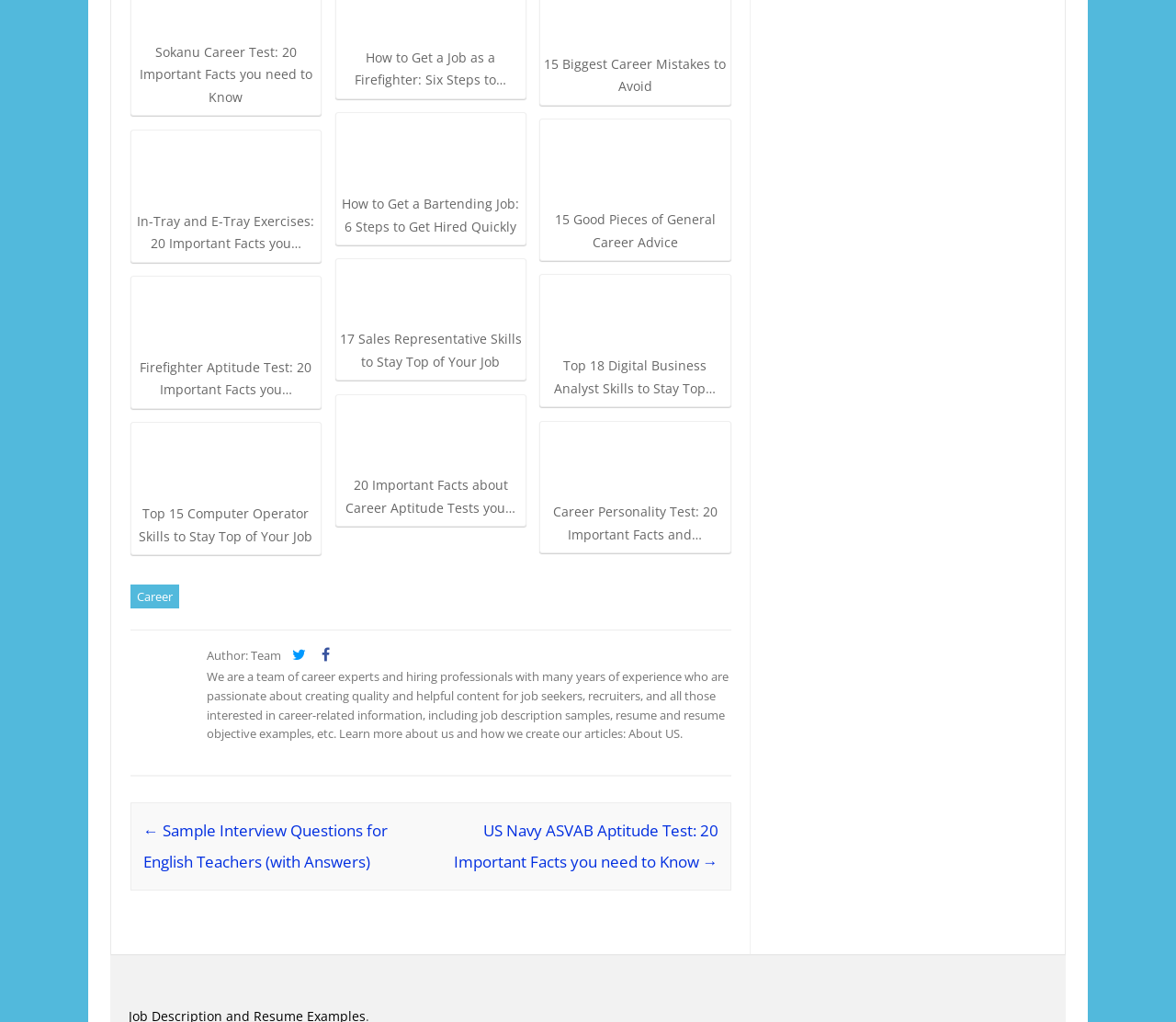Find and indicate the bounding box coordinates of the region you should select to follow the given instruction: "Go to the previous post about Sample Interview Questions for English Teachers".

[0.122, 0.802, 0.33, 0.854]